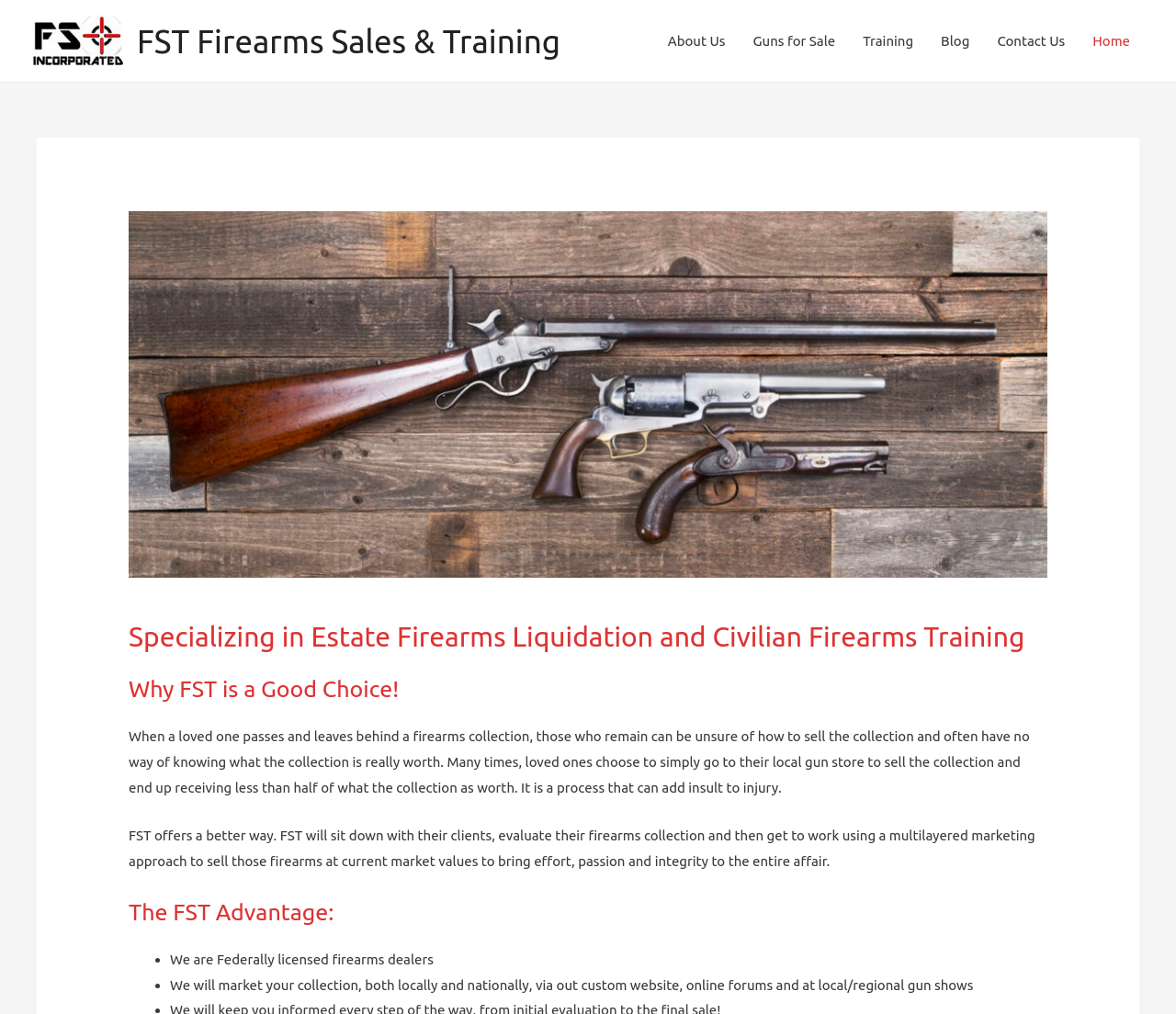Please provide a brief answer to the question using only one word or phrase: 
What is the main issue that FST addresses?

Undervaluing firearms collections